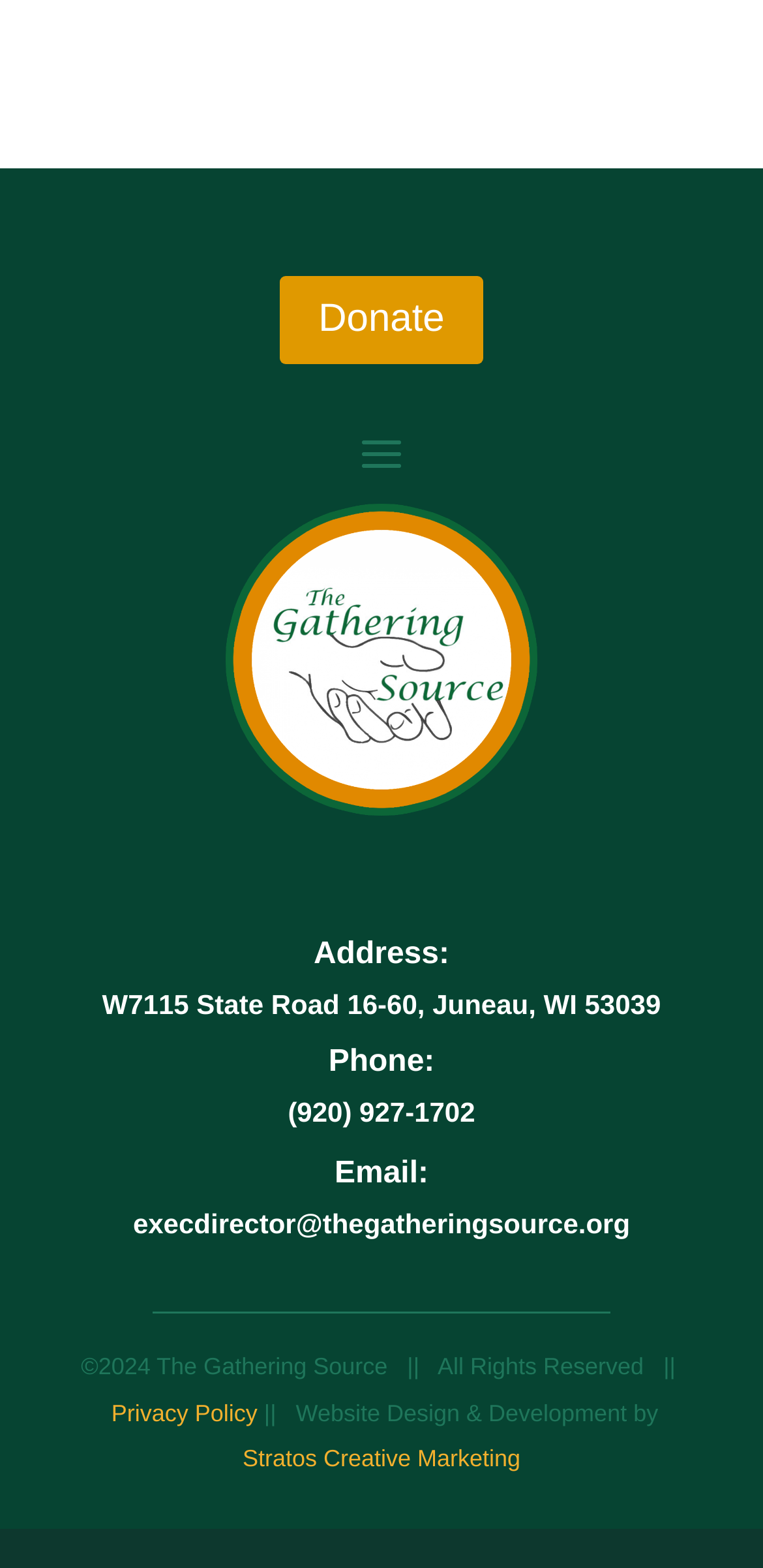Refer to the image and offer a detailed explanation in response to the question: What is the phone number of The Gathering Source?

I found the phone number by looking at the 'Phone:' heading and the corresponding StaticText element, which contains the phone number.